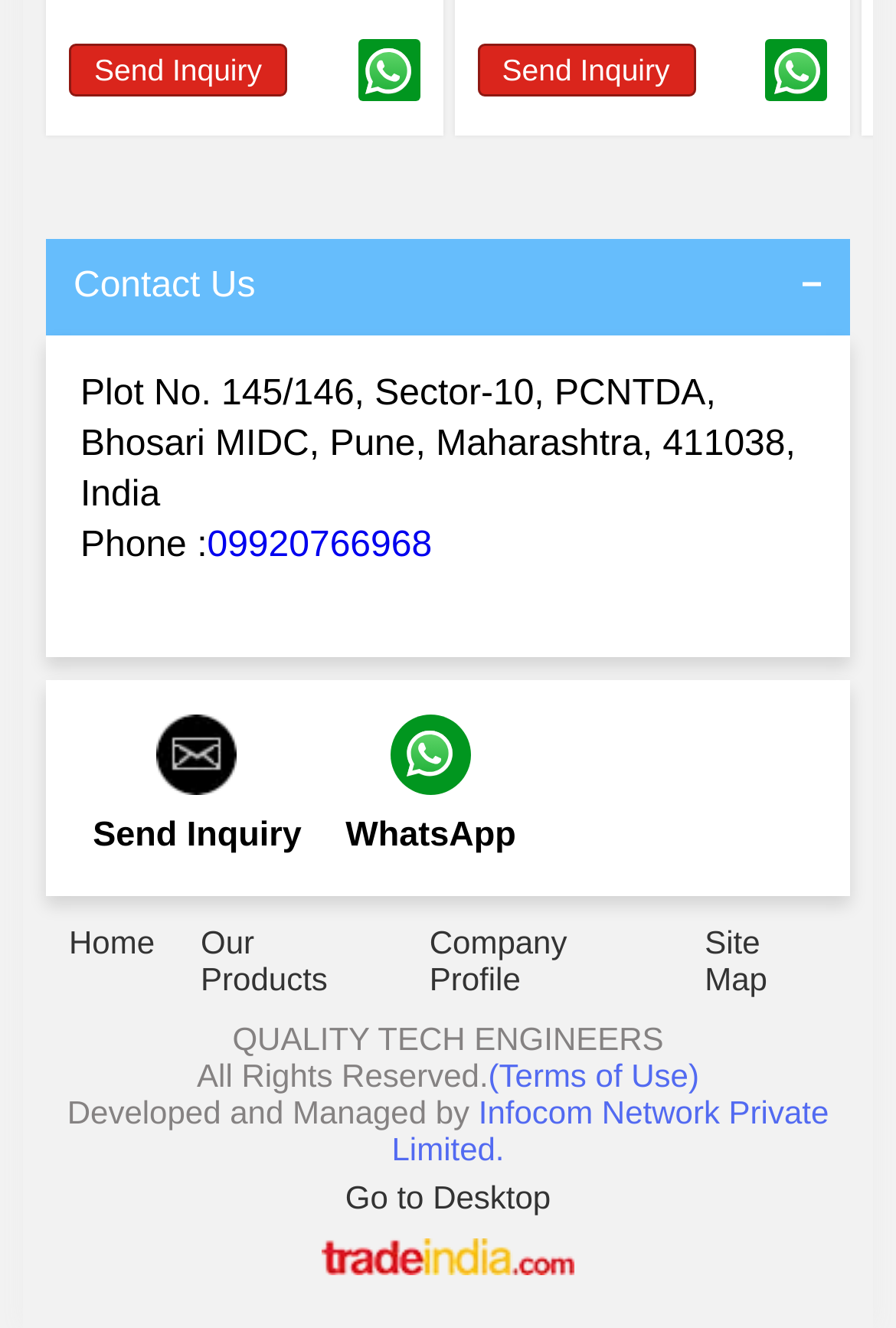How many phone numbers are listed?
Answer the question in as much detail as possible.

I found one phone number listed on the webpage, which is '09920766968', linked at coordinates [0.231, 0.396, 0.482, 0.426].